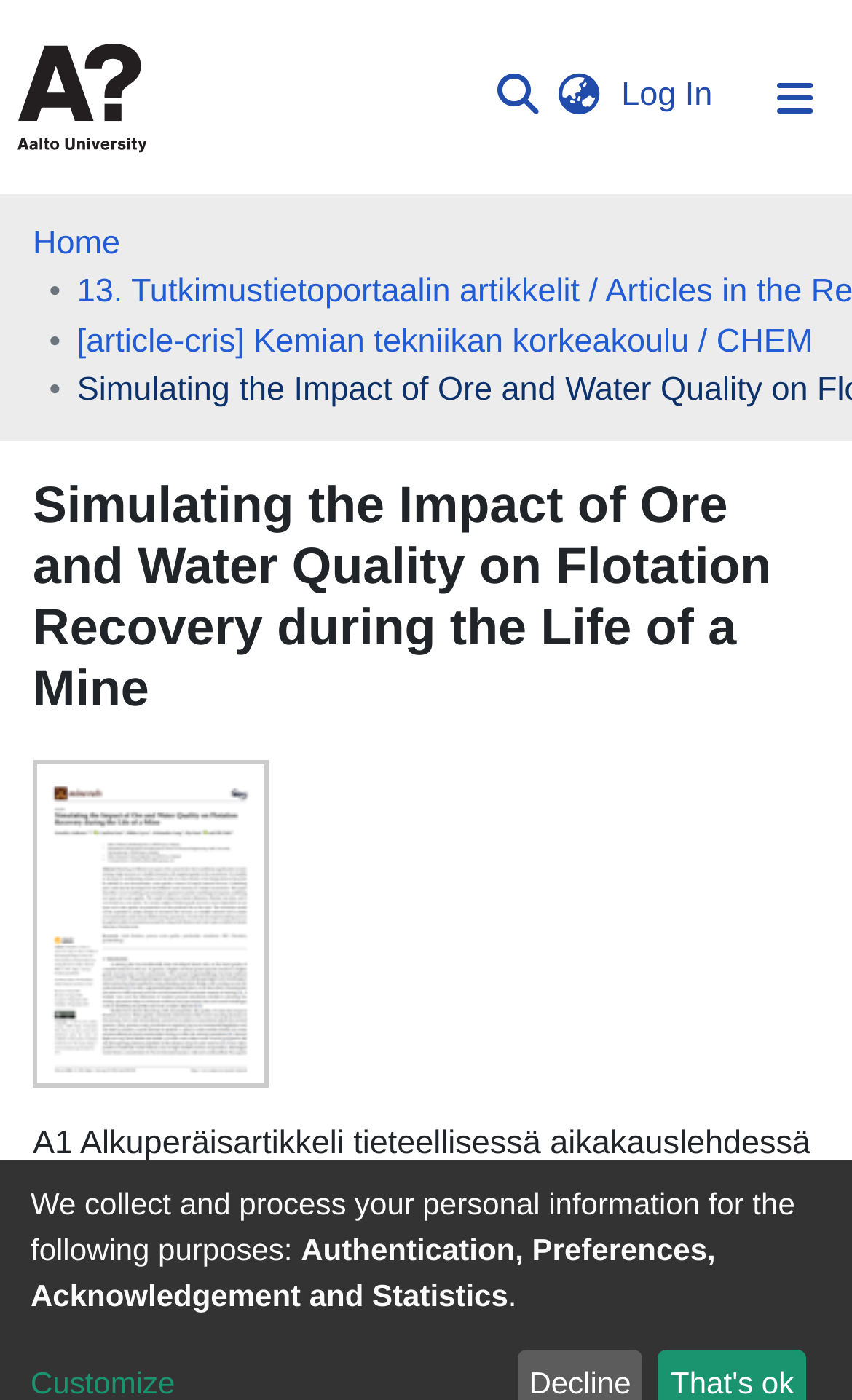What is the purpose of collecting personal information?
Using the image, provide a detailed and thorough answer to the question.

I found a text at the bottom of the webpage that lists the purposes of collecting personal information, which include 'Authentication, Preferences, Acknowledgement and Statistics'.